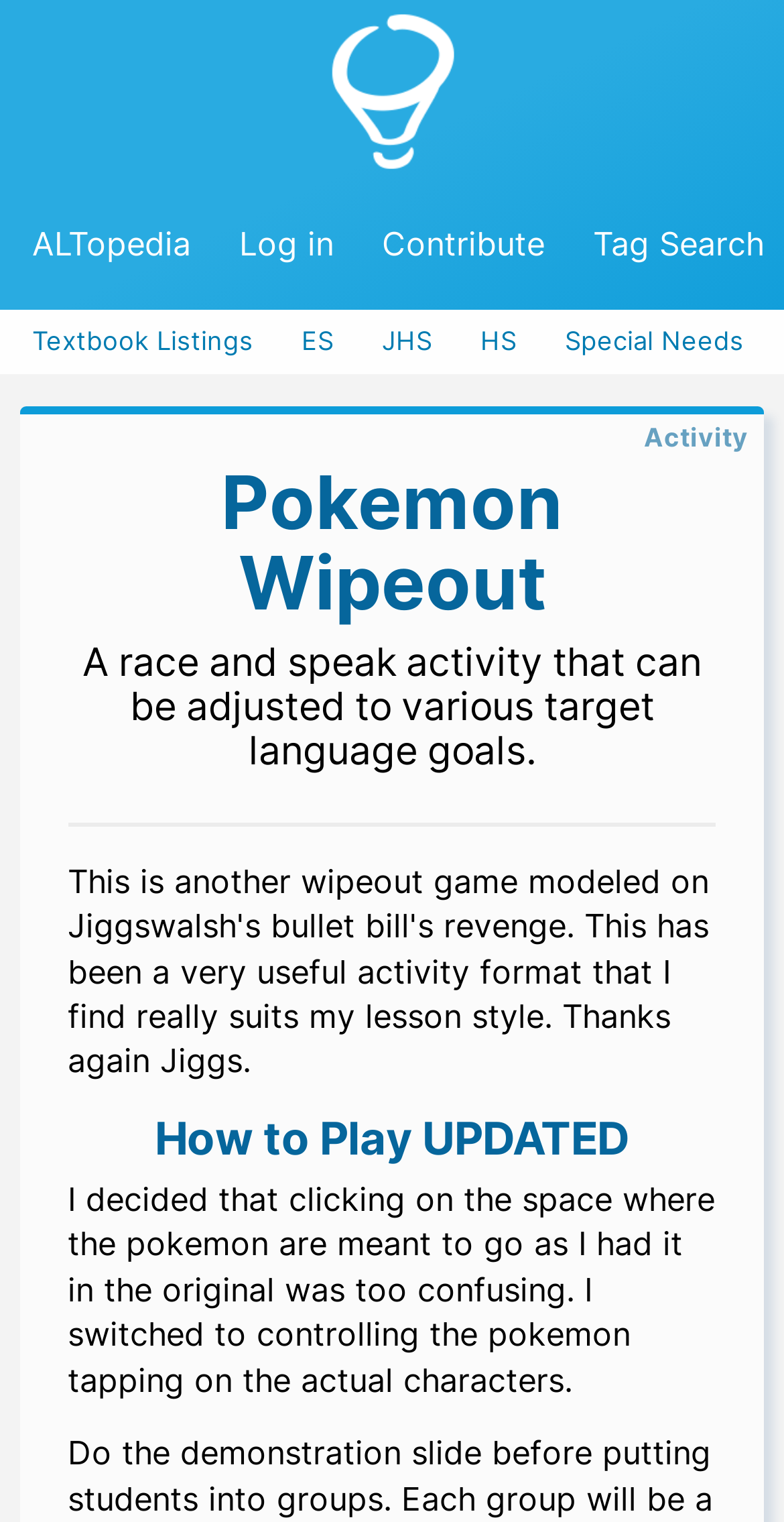Please predict the bounding box coordinates of the element's region where a click is necessary to complete the following instruction: "Click on the ALTopedia logo". The coordinates should be represented by four float numbers between 0 and 1, i.e., [left, top, right, bottom].

[0.397, 0.006, 0.603, 0.112]